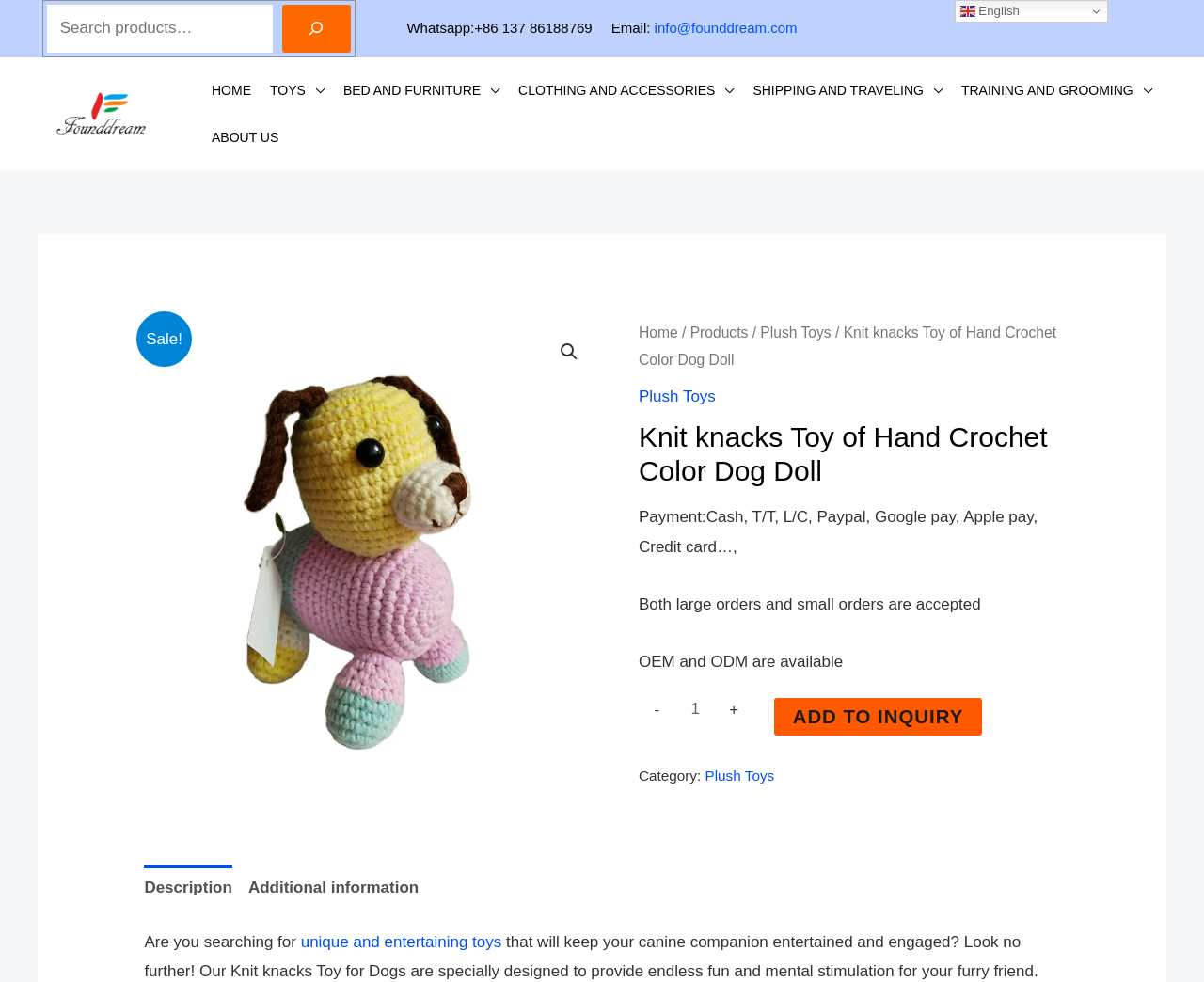Use a single word or phrase to respond to the question:
What is the purpose of the Knit knacks Toy for Dogs?

To provide endless fun and mental stimulation for dogs